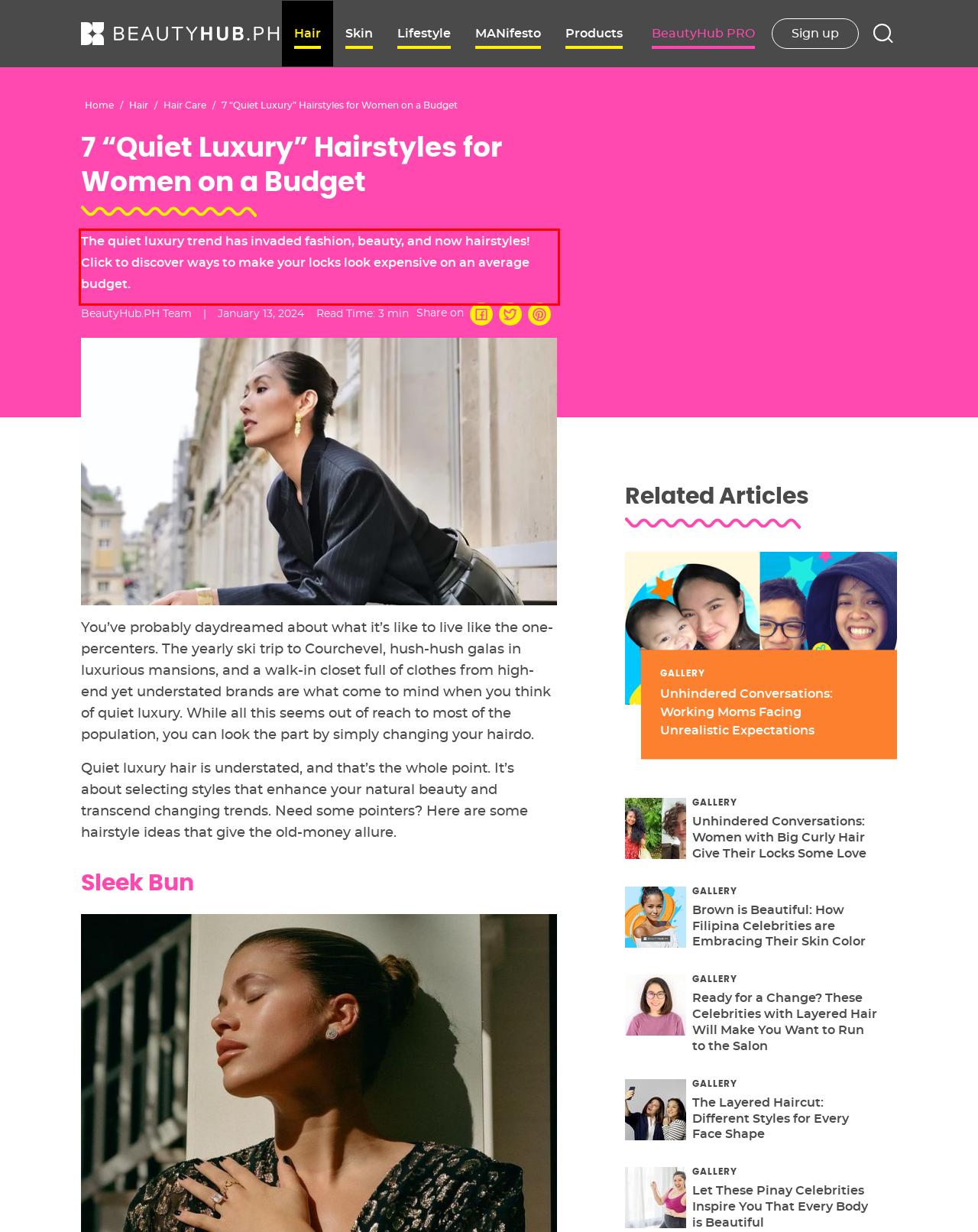Analyze the webpage screenshot and use OCR to recognize the text content in the red bounding box.

The quiet luxury trend has invaded fashion, beauty, and now hairstyles! Click to discover ways to make your locks look expensive on an average budget.